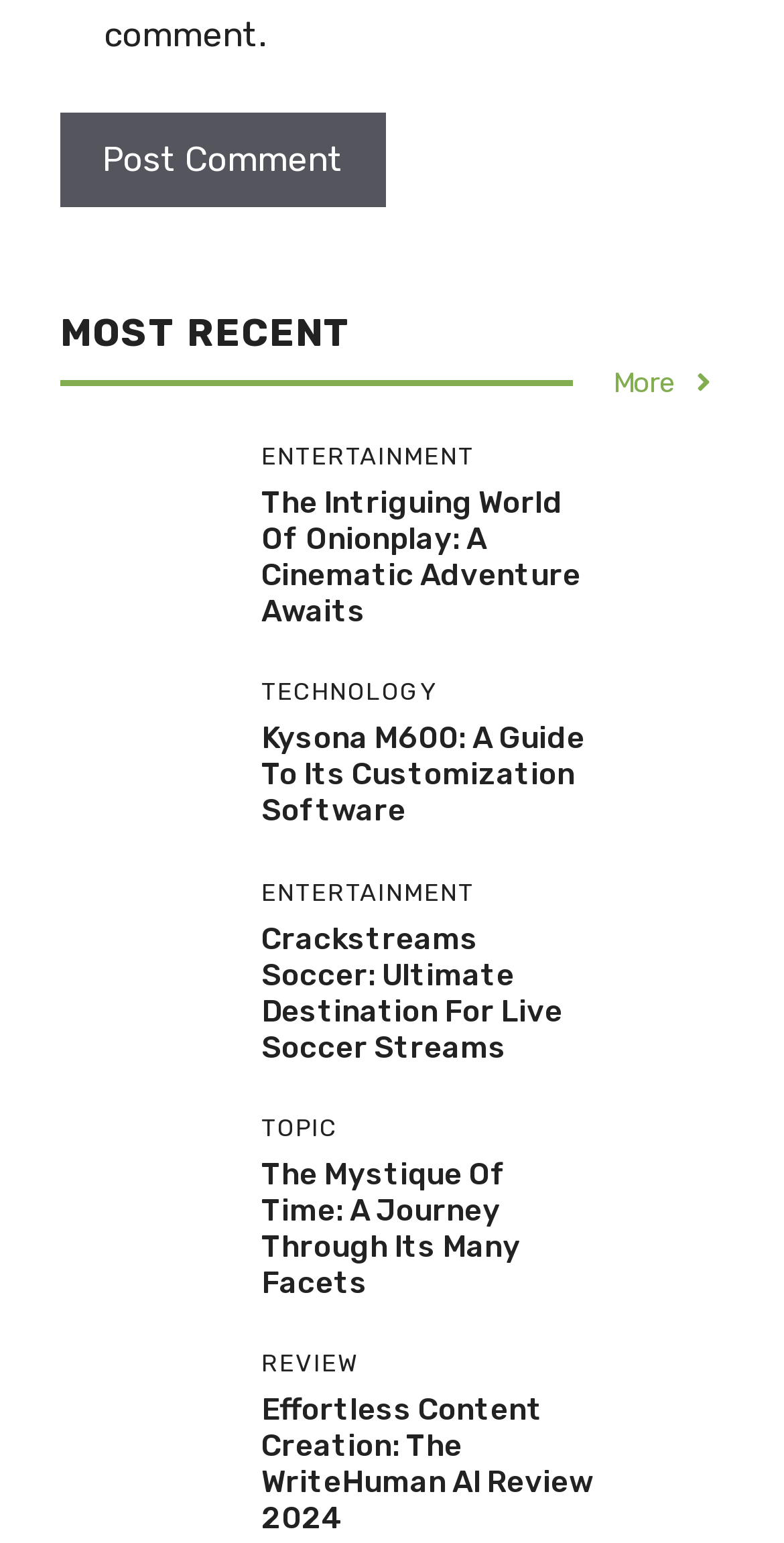What is the category of the article about Onionplay?
Using the visual information, reply with a single word or short phrase.

ENTERTAINMENT